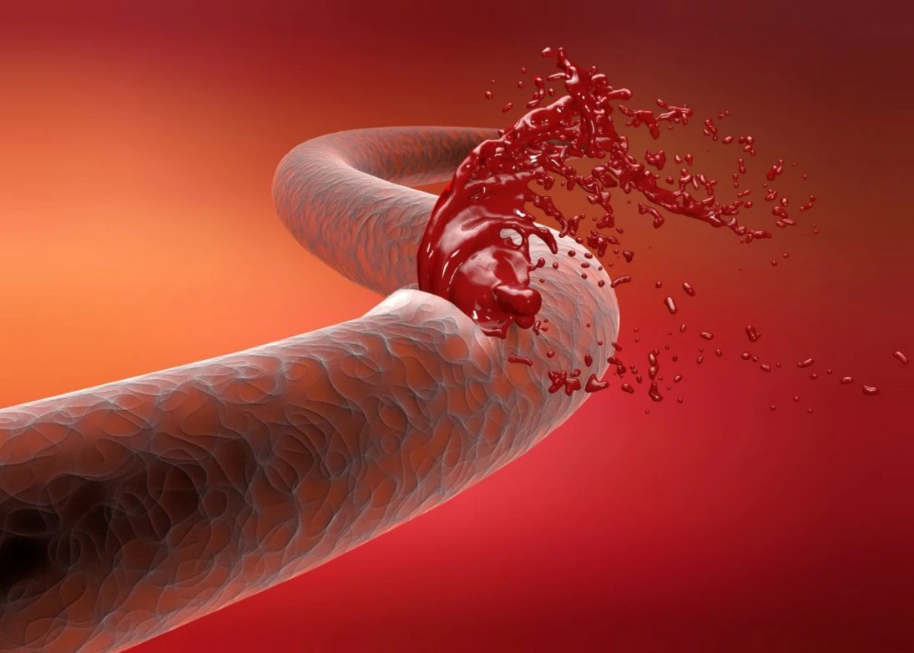Respond to the following question with a brief word or phrase:
What is the background color of the image?

Warm colors